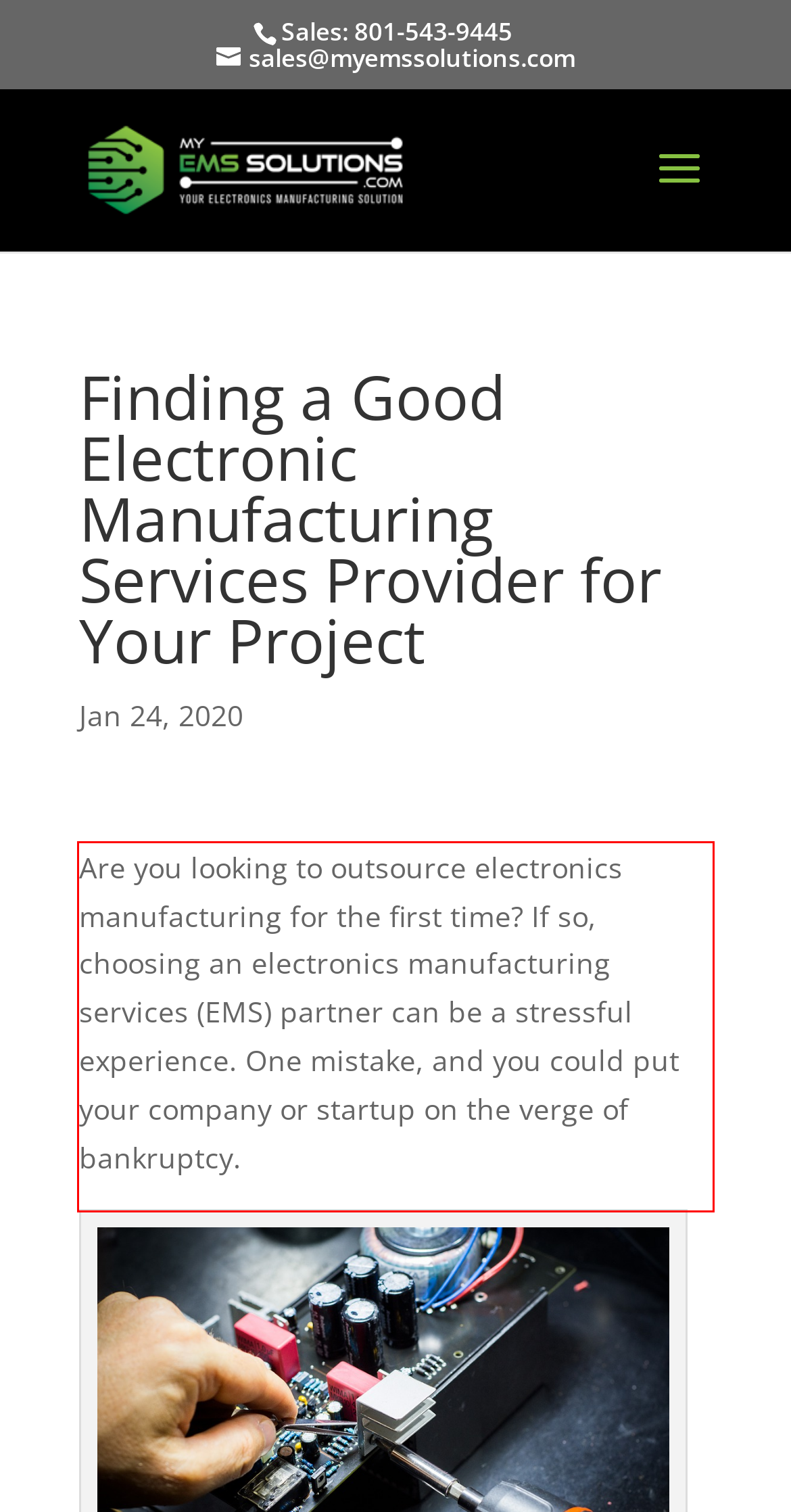You are given a screenshot showing a webpage with a red bounding box. Perform OCR to capture the text within the red bounding box.

Are you looking to outsource electronics manufacturing for the first time? If so, choosing an electronics manufacturing services (EMS) partner can be a stressful experience. One mistake, and you could put your company or startup on the verge of bankruptcy.